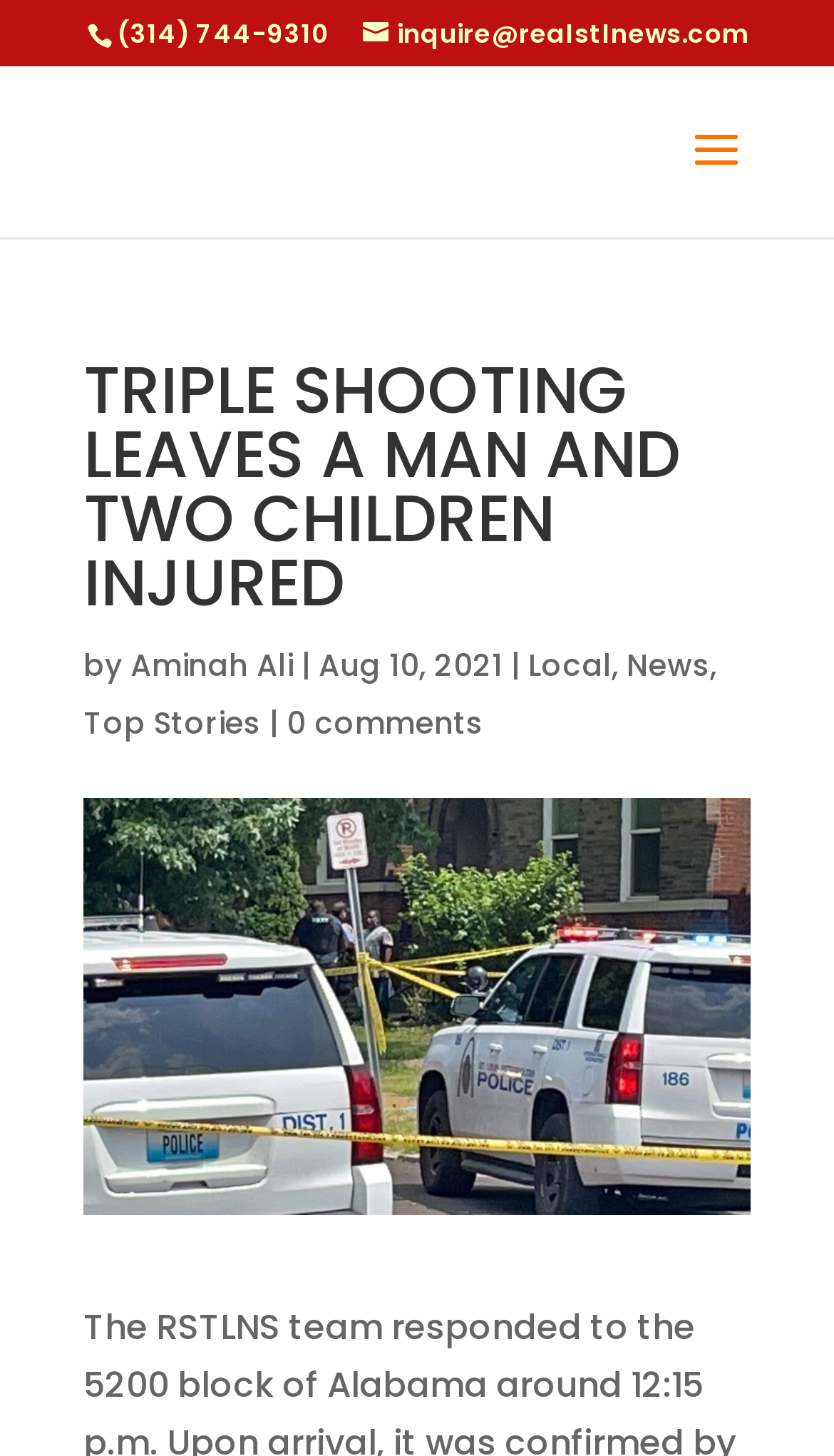How many comments are there on the article?
Provide a concise answer using a single word or phrase based on the image.

0